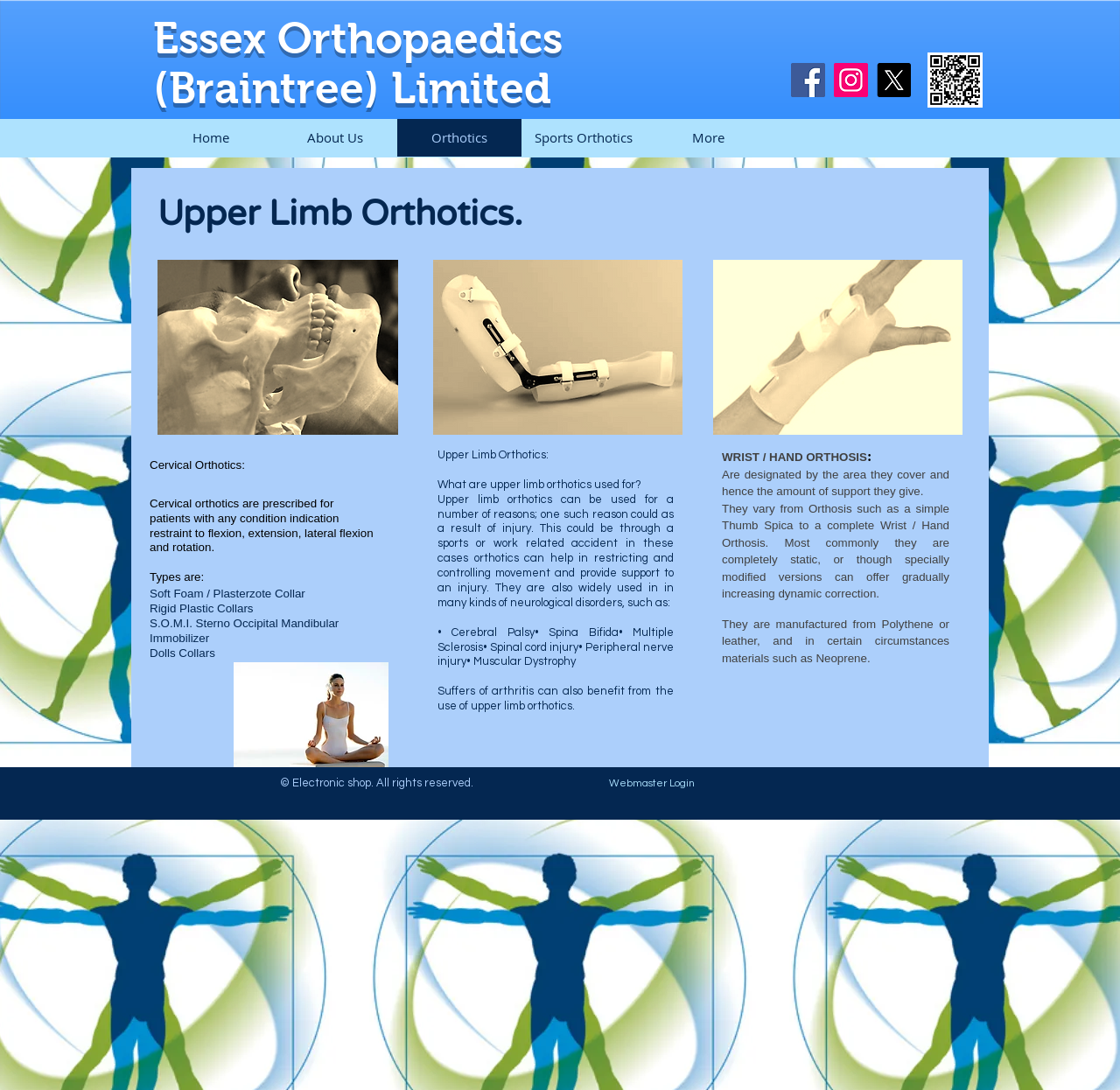Please locate the bounding box coordinates of the element that needs to be clicked to achieve the following instruction: "Contact us". The coordinates should be four float numbers between 0 and 1, i.e., [left, top, right, bottom].

[0.596, 0.017, 0.877, 0.042]